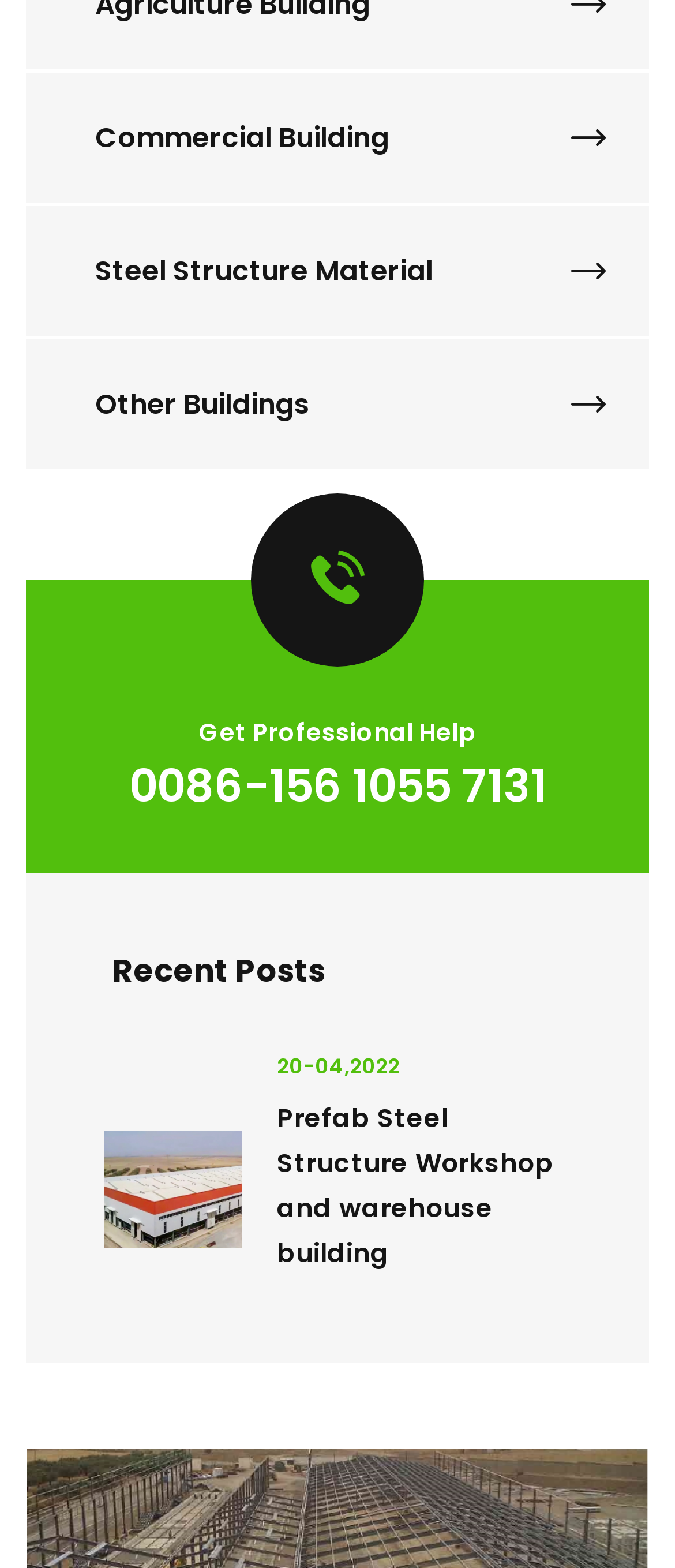Reply to the question with a brief word or phrase: What is the third link on the top?

Other Buildings